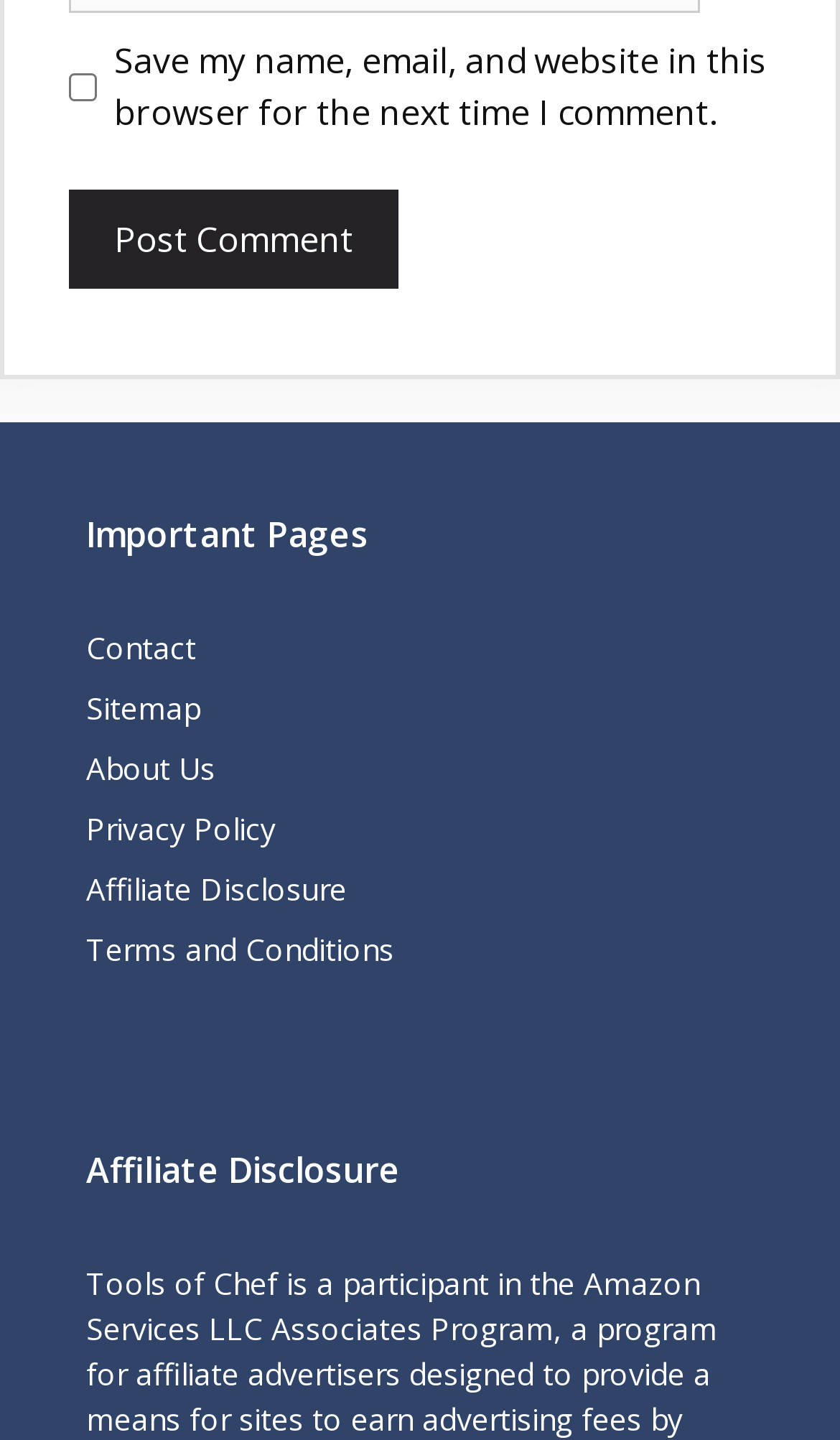Given the element description "Sitemap" in the screenshot, predict the bounding box coordinates of that UI element.

[0.103, 0.478, 0.238, 0.506]